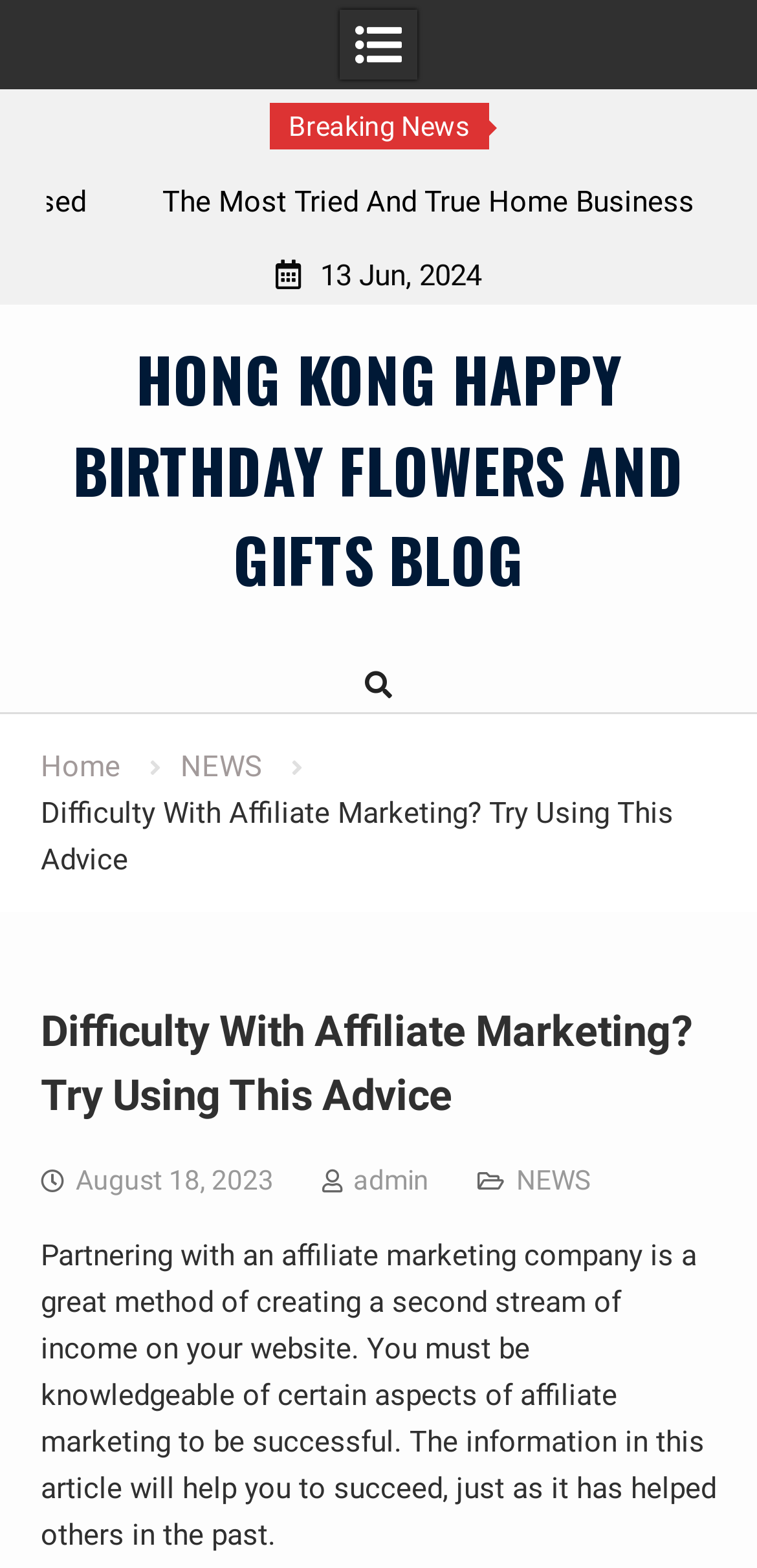Please locate the bounding box coordinates of the region I need to click to follow this instruction: "Check the date 'August 18, 2023'".

[0.1, 0.742, 0.361, 0.762]